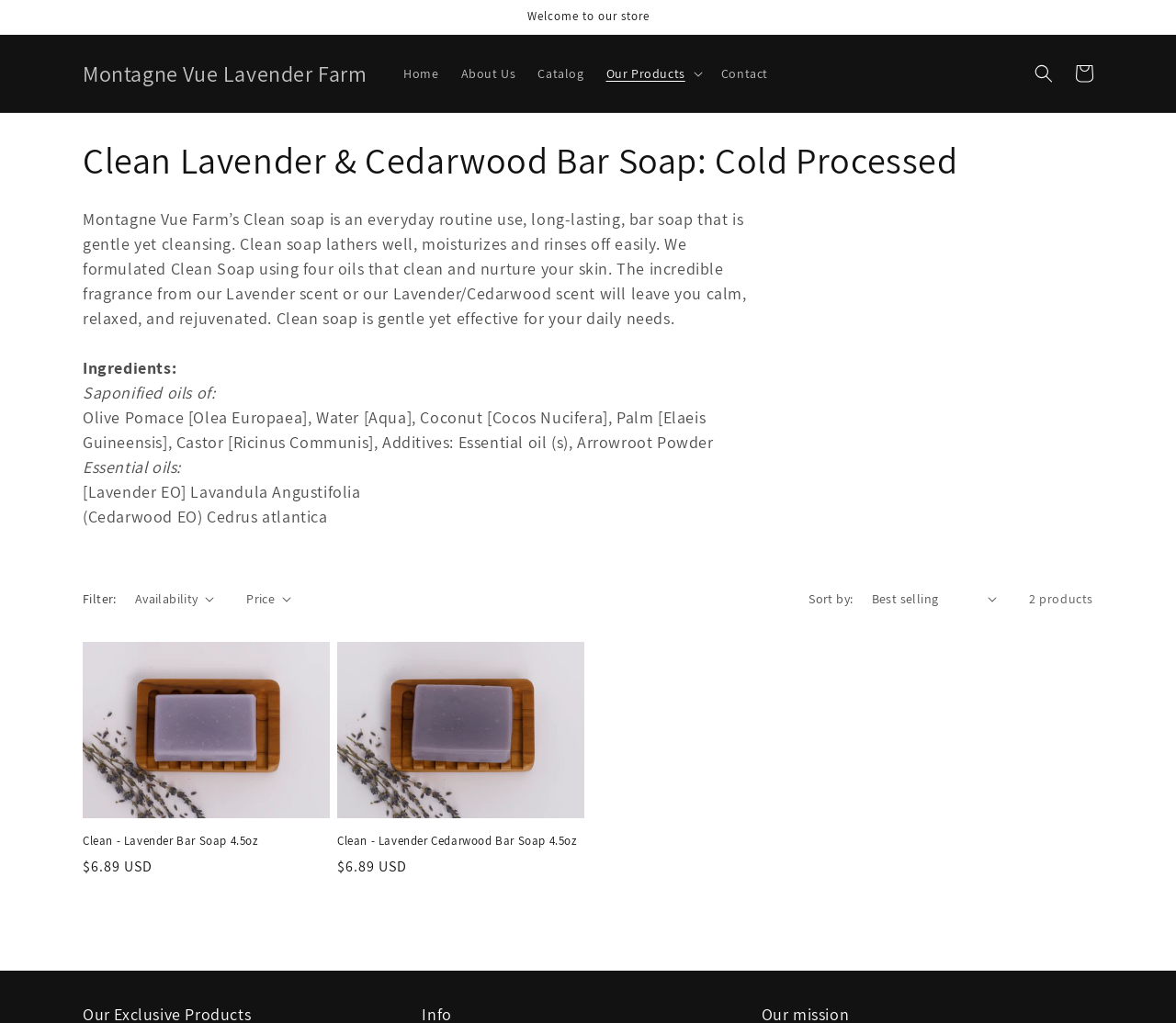Please provide the bounding box coordinate of the region that matches the element description: Price. Coordinates should be in the format (top-left x, top-left y, bottom-right x, bottom-right y) and all values should be between 0 and 1.

[0.209, 0.576, 0.247, 0.595]